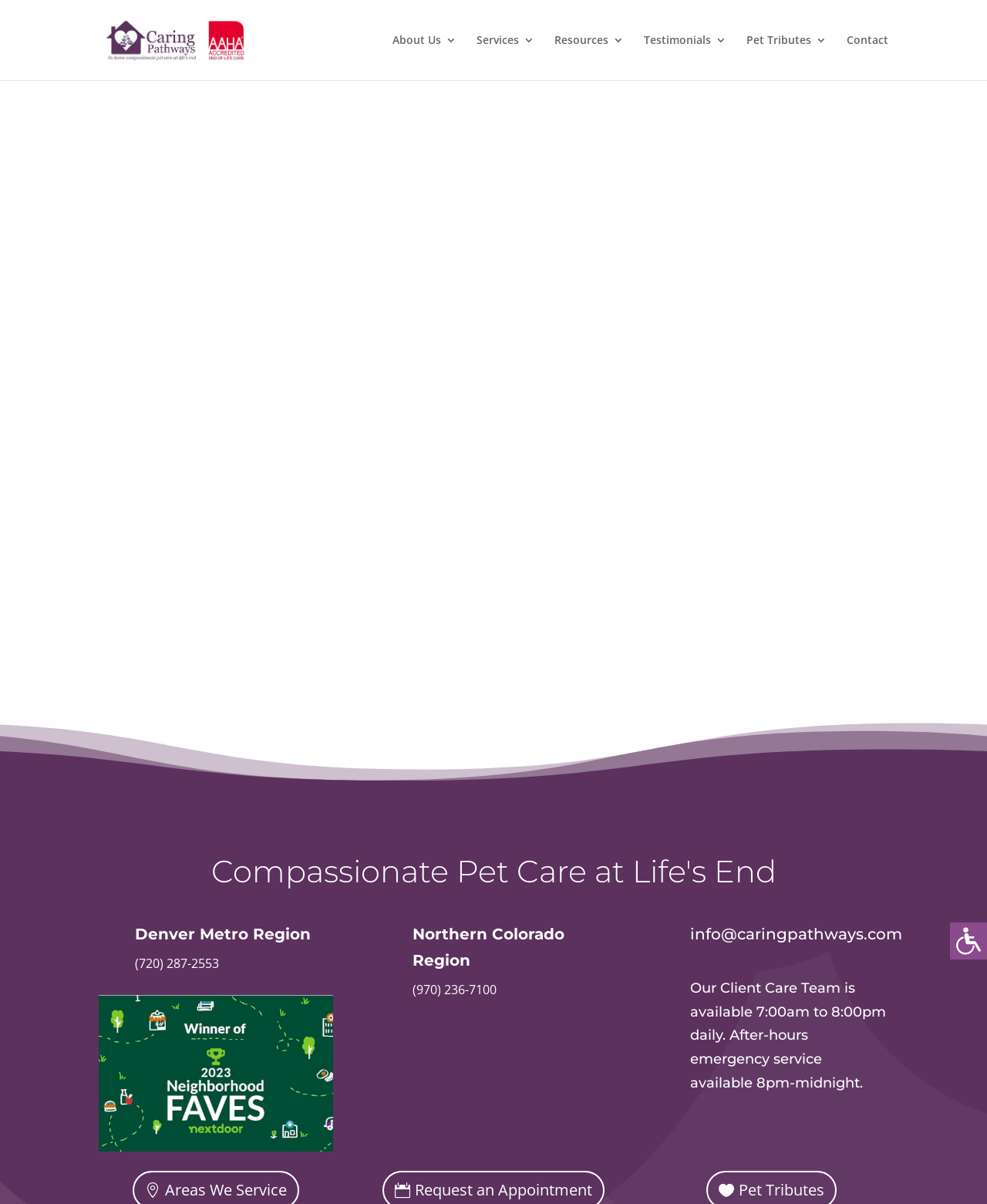Construct a thorough caption encompassing all aspects of the webpage.

This webpage is a tribute to a pet named Bea, with a heading "A Tribute for Bea - Caring Pathways" at the top. Below the heading, there is a link to "Caring Pathways" accompanied by an image with the same name. 

To the right of the "Caring Pathways" link, there are six links in a row, labeled "About Us 3", "Services 3", "Resources 3", "Testimonials 3", "Pet Tributes 3", and "Contact". 

Below these links, there is a heading "Bea" followed by a date "JUN 22, 2021" and an image of Bea. 

Underneath the image, there is a block of text describing the story of Bea, including how the author rescued him, their life together, and eventually, his passing. The text is divided into four paragraphs. 

At the bottom of the page, there are three sections with headings "Compassionate Pet Care at Life's End", "Denver Metro Region", and "Northern Colorado Region", each containing a phone number and an image. 

To the right of these sections, there is another section with a heading "info@caringpathways.com" and an email address. Below it, there is a section with a heading describing the availability of the client care team. 

Finally, at the bottom right corner of the page, there is a button labeled "Accessibility Helper sidebar" with an image of "Accessibility".